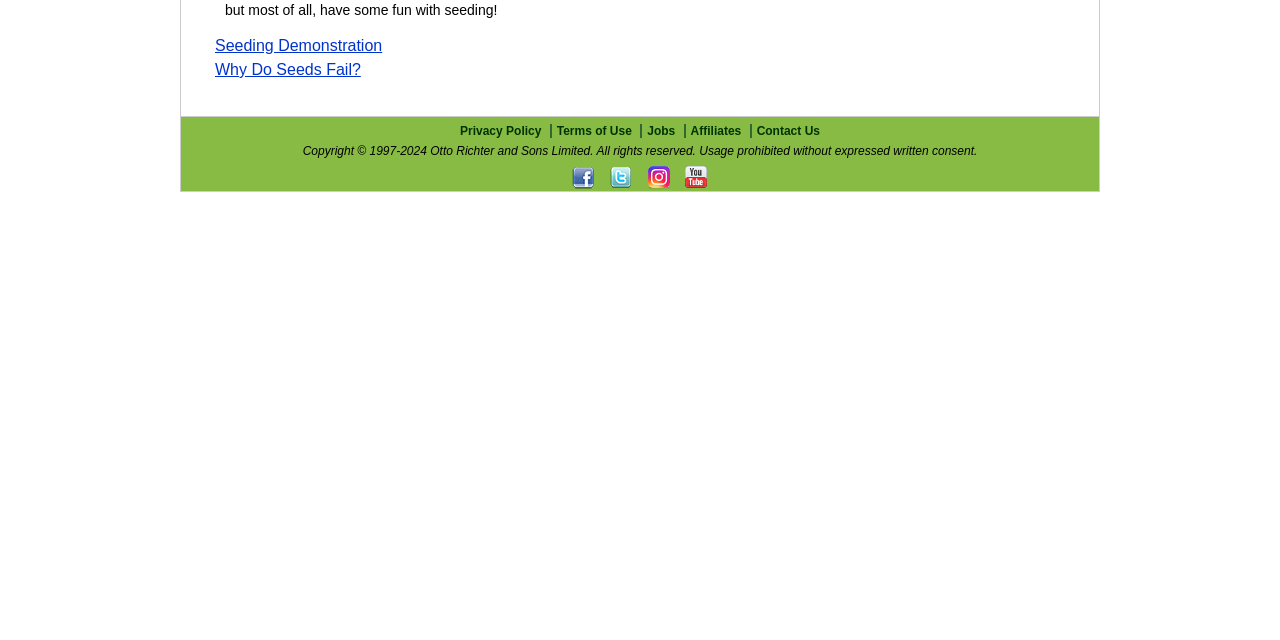Extract the bounding box coordinates for the UI element described as: "Contact Us".

[0.591, 0.194, 0.641, 0.215]